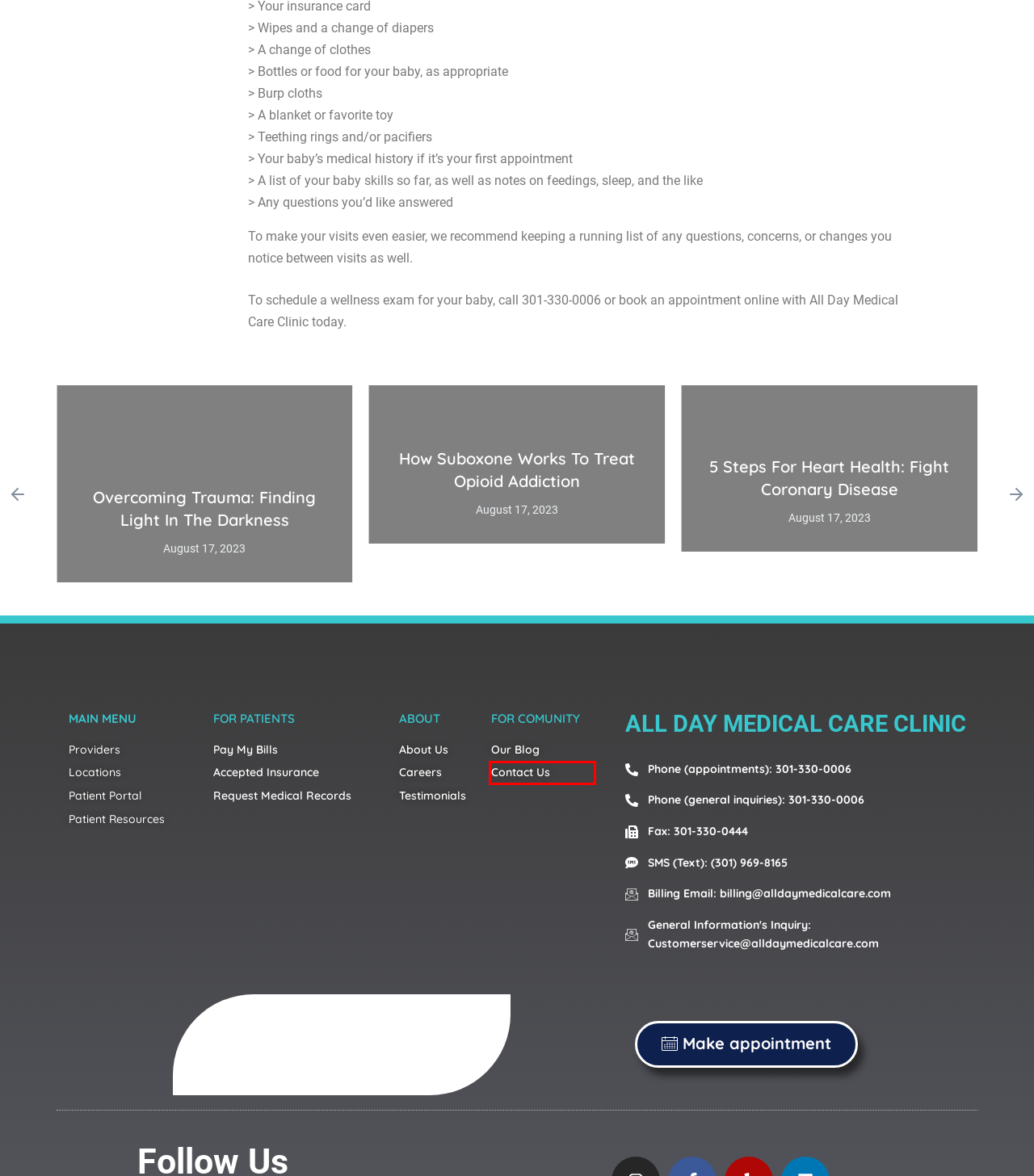You are looking at a webpage screenshot with a red bounding box around an element. Pick the description that best matches the new webpage after interacting with the element in the red bounding box. The possible descriptions are:
A. Overcoming Trauma: Finding Light in the Darkness - AllDayMedicalCenter
B. 5 Steps for Heart Health: Fight Coronary Disease - AllDayMedicalCenter
C. Opioid addiction Archives - AllDayMedicalCenter
D. The Importance of Self-Care In Managing Stress - AllDayMedicalCenter
E. Contact Us - AllDayMedicalCenter
F. Testimonial - AllDayMedicalCenter
G. Healthy Living Archives - AllDayMedicalCenter
H. Medical Services Archives - AllDayMedicalCenter

E